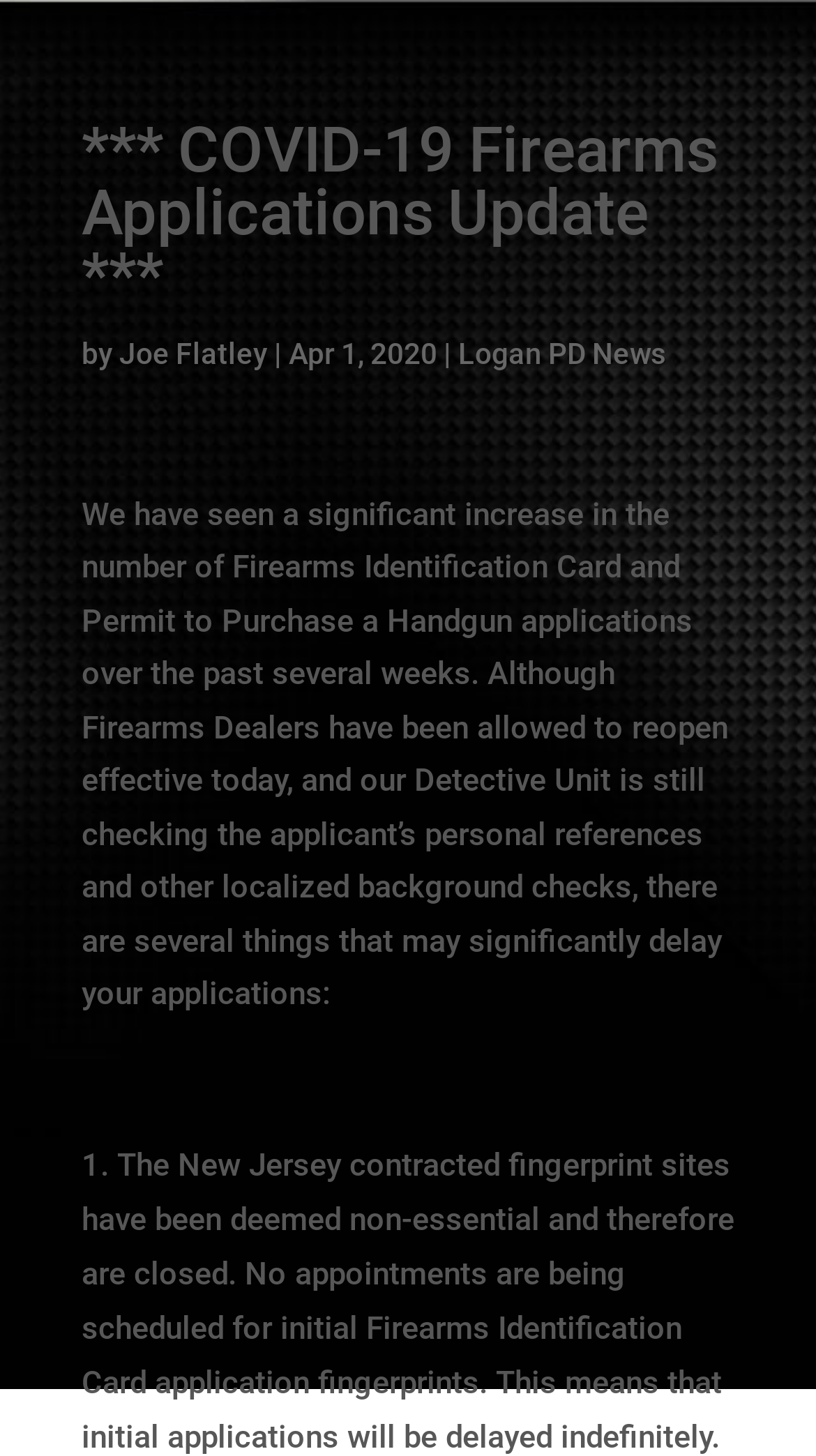Based on what you see in the screenshot, provide a thorough answer to this question: Who is the author of the article?

The author of the article is mentioned in the text 'by Joe Flatley' which is located below the main heading of the webpage.